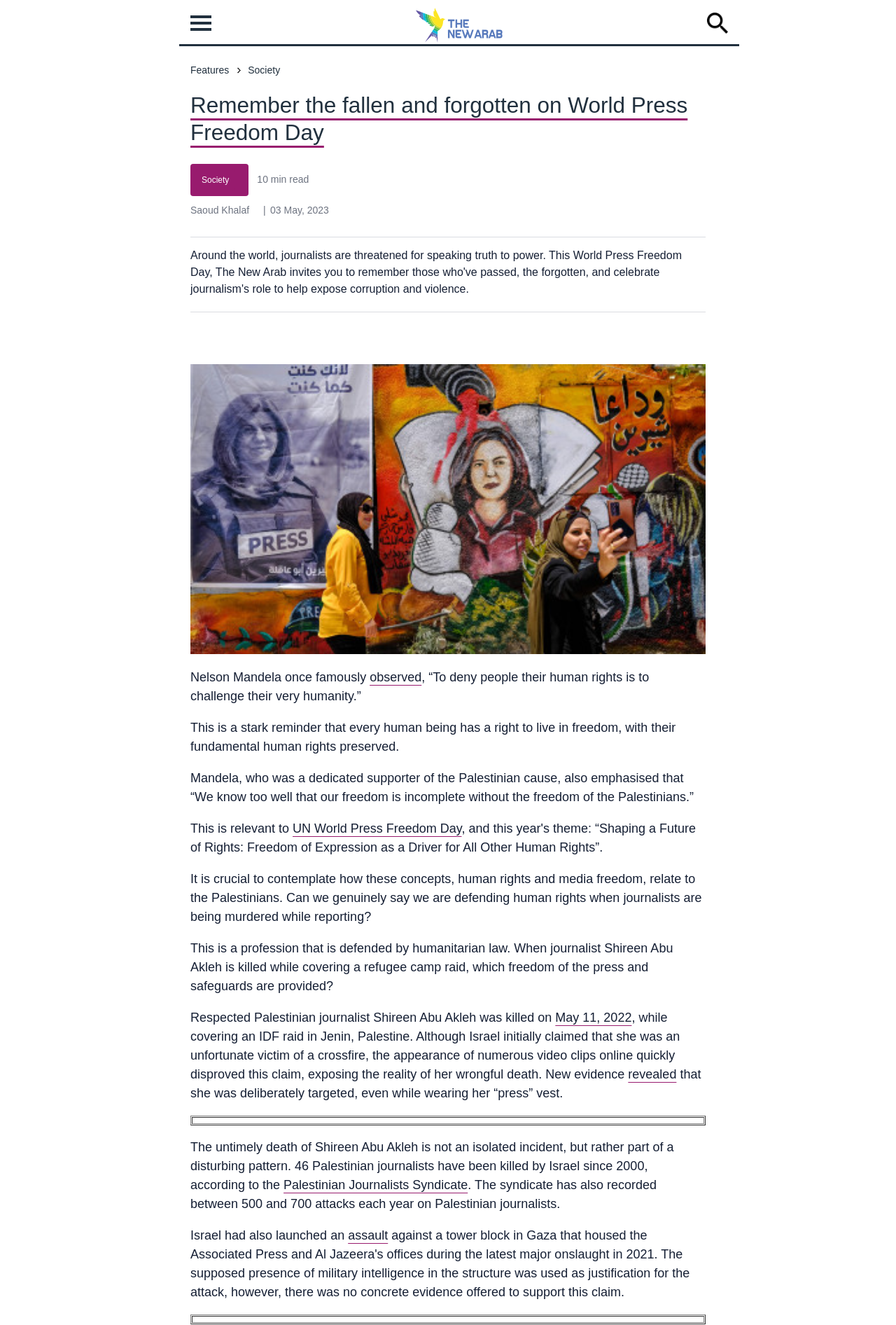How many Palestinian journalists have been killed by Israel since 2000?
Examine the image and give a concise answer in one word or a short phrase.

46